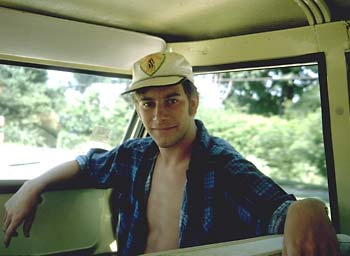What is the background of the image?
Look at the screenshot and respond with one word or a short phrase.

Lush greenery